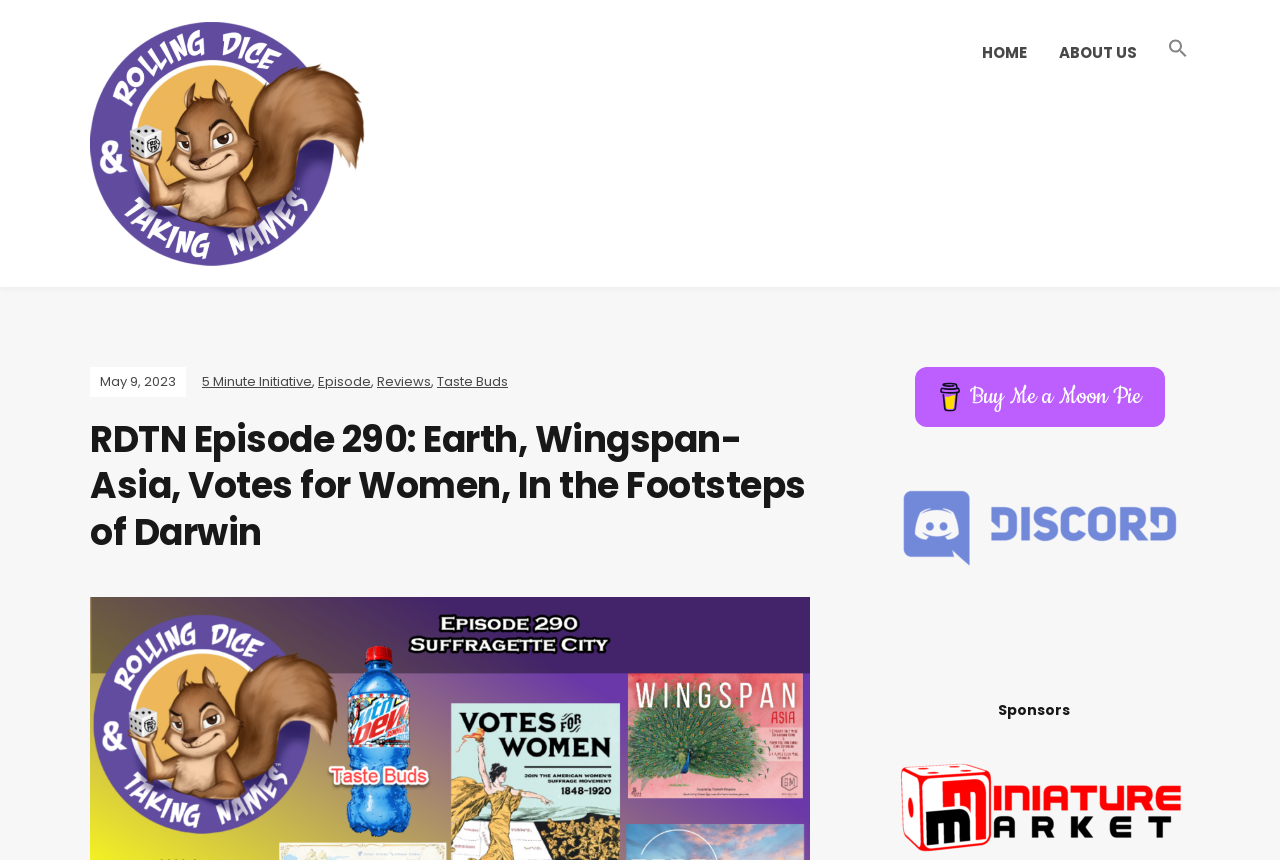Pinpoint the bounding box coordinates of the area that should be clicked to complete the following instruction: "go to home page". The coordinates must be given as four float numbers between 0 and 1, i.e., [left, top, right, bottom].

[0.766, 0.031, 0.804, 0.091]